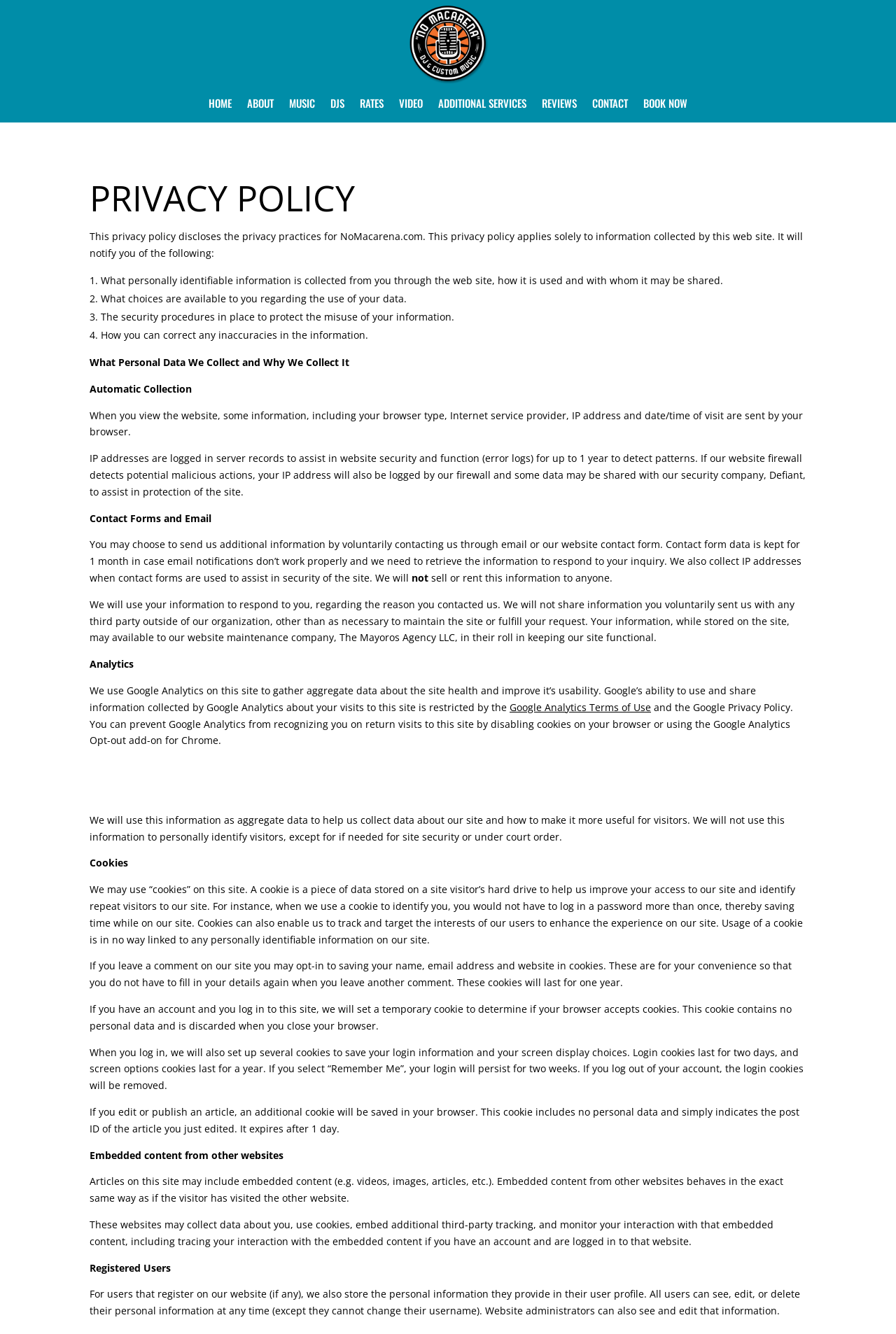What is the purpose of cookies on this website?
Using the visual information from the image, give a one-word or short-phrase answer.

To improve user experience